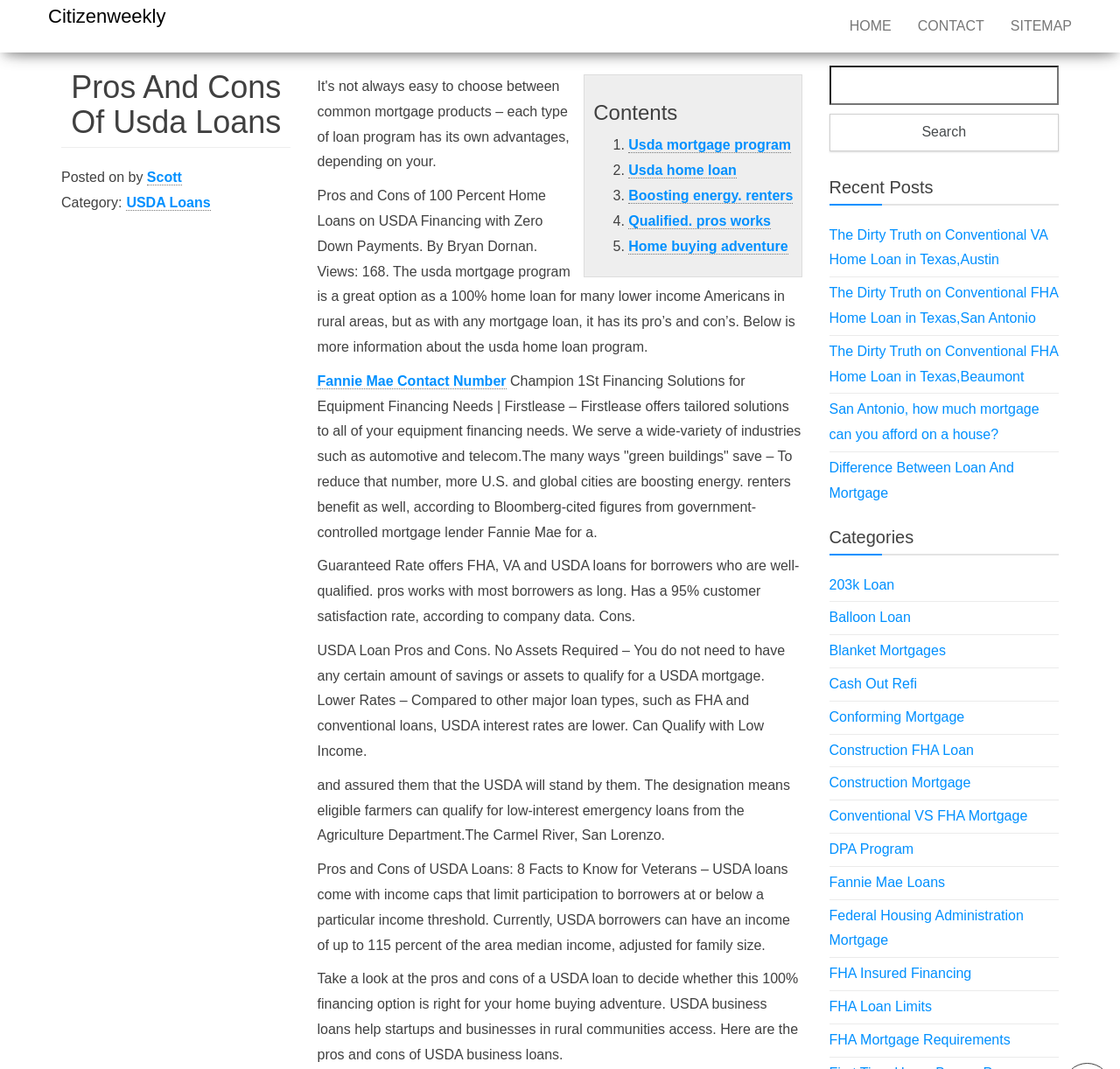Please specify the bounding box coordinates of the element that should be clicked to execute the given instruction: 'Click on the 'HOME' link'. Ensure the coordinates are four float numbers between 0 and 1, expressed as [left, top, right, bottom].

[0.747, 0.0, 0.808, 0.049]